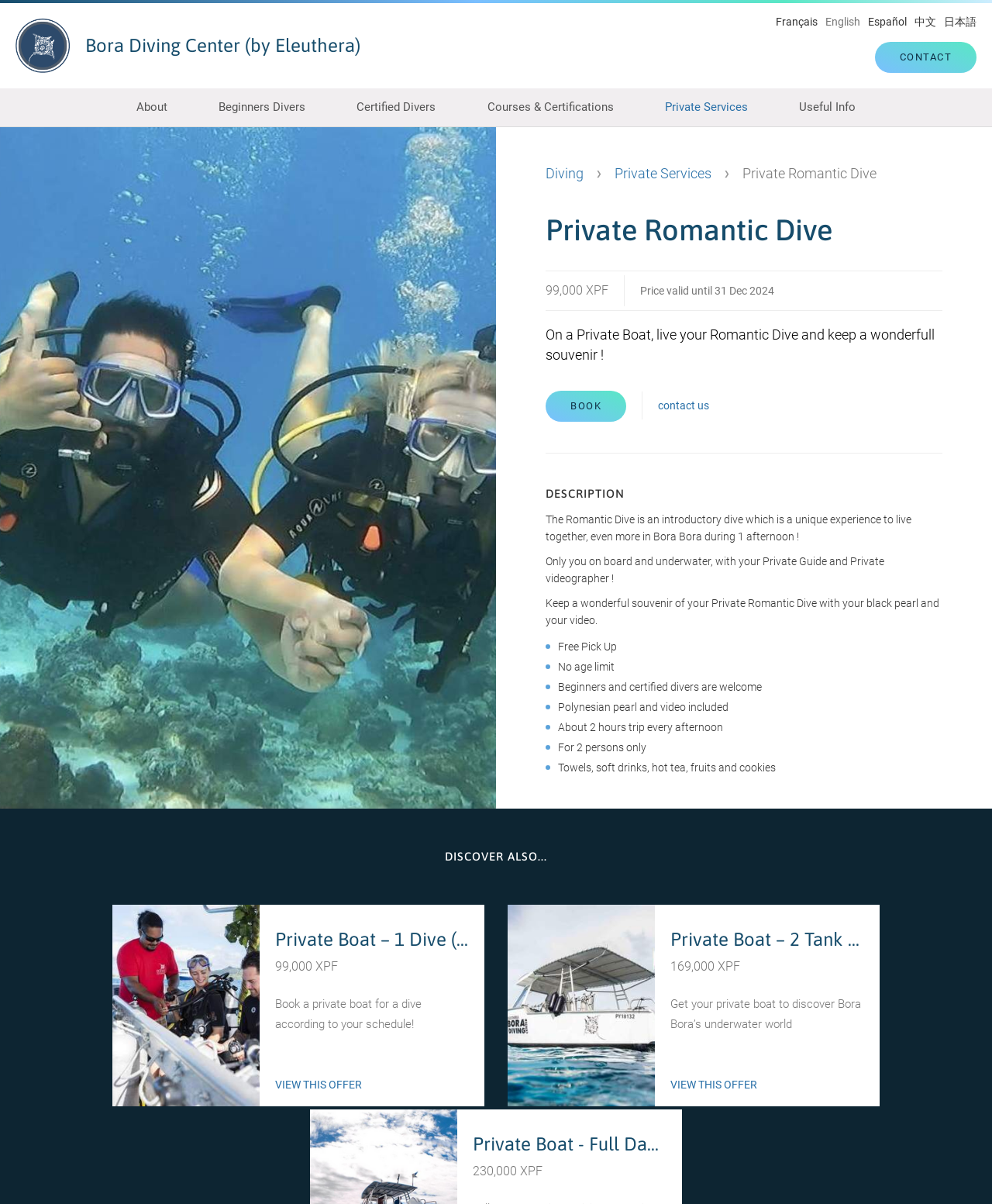Please identify the bounding box coordinates for the region that you need to click to follow this instruction: "Select the 'CONTACT' link".

[0.882, 0.035, 0.984, 0.061]